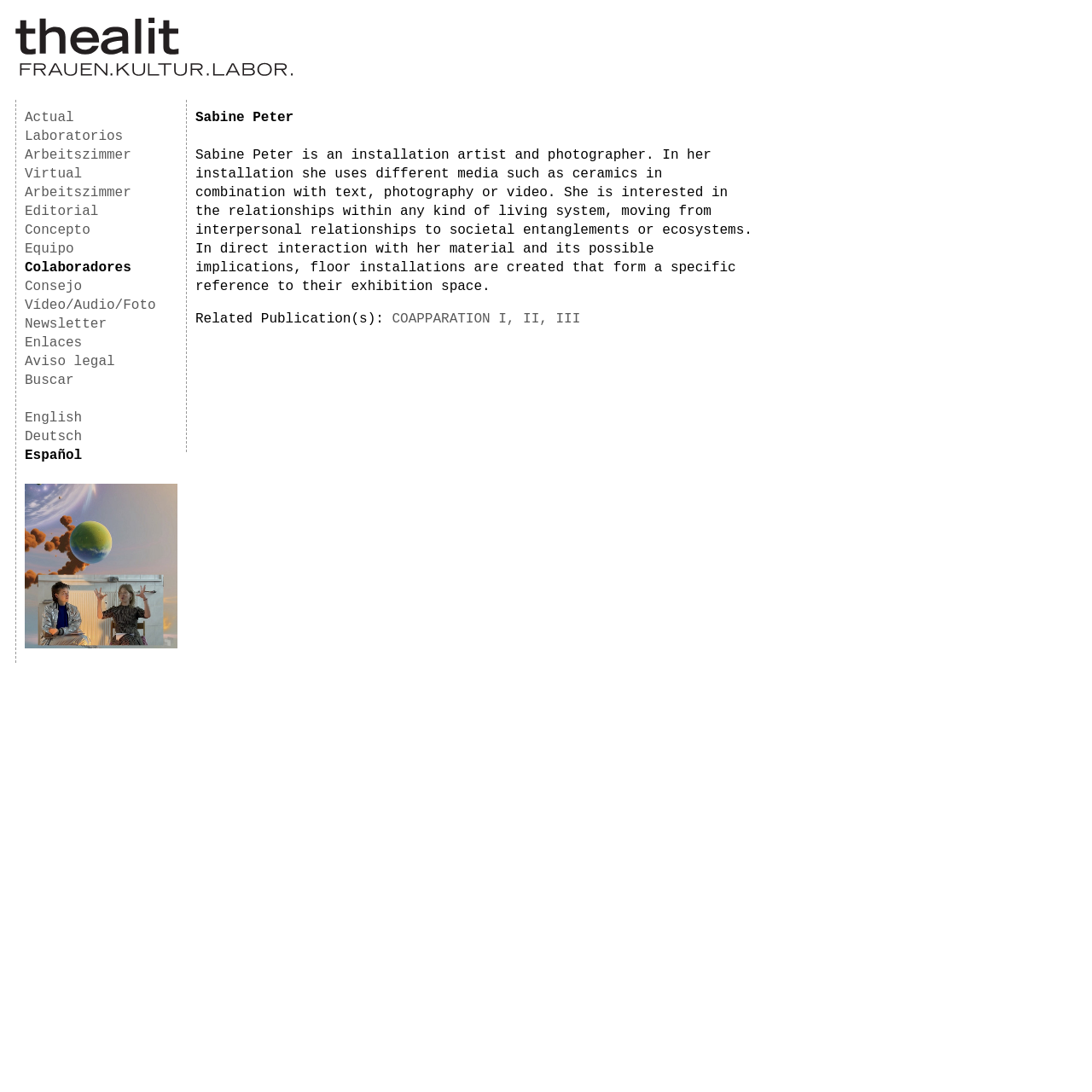Answer the question with a single word or phrase: 
How many languages are available on the website?

3